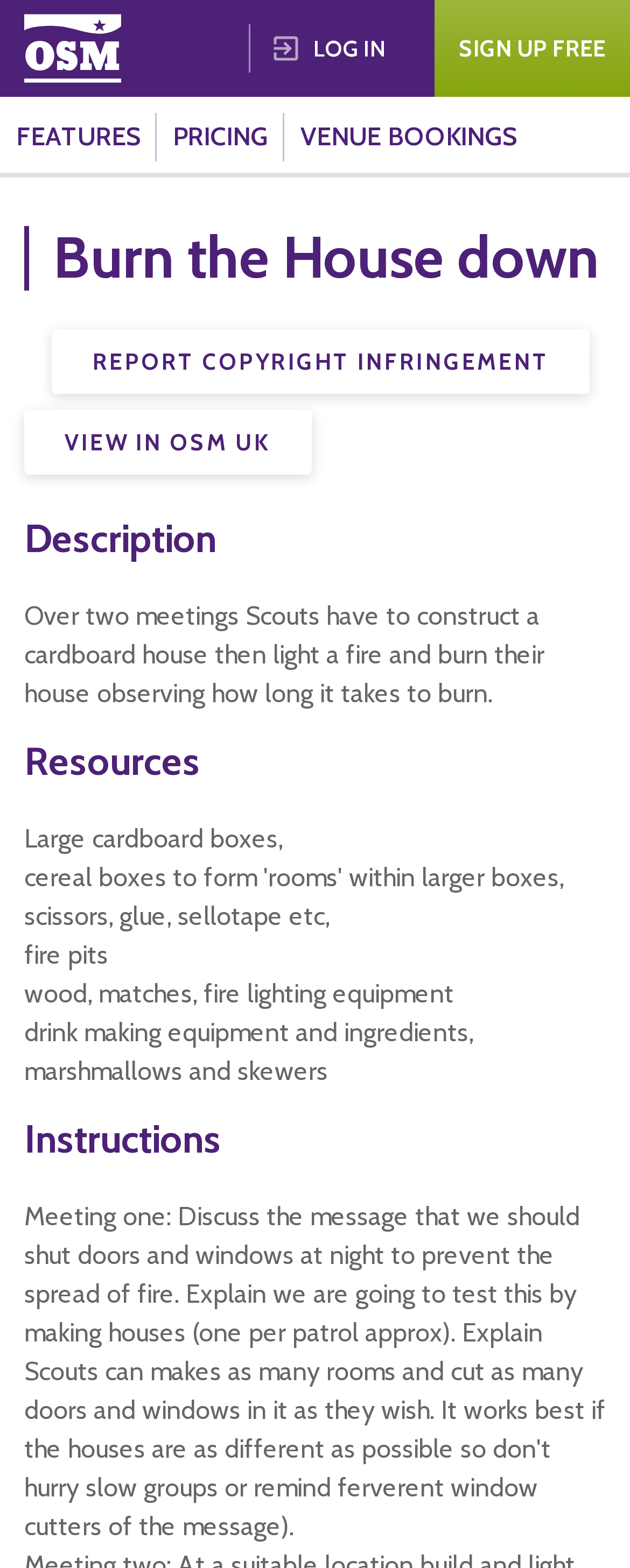Analyze the image and provide a detailed answer to the question: How many navigation links are available?

There are four navigation links available: FEATURES, PRICING, VENUE BOOKINGS, and LOG IN, which can be found at the top of the webpage.